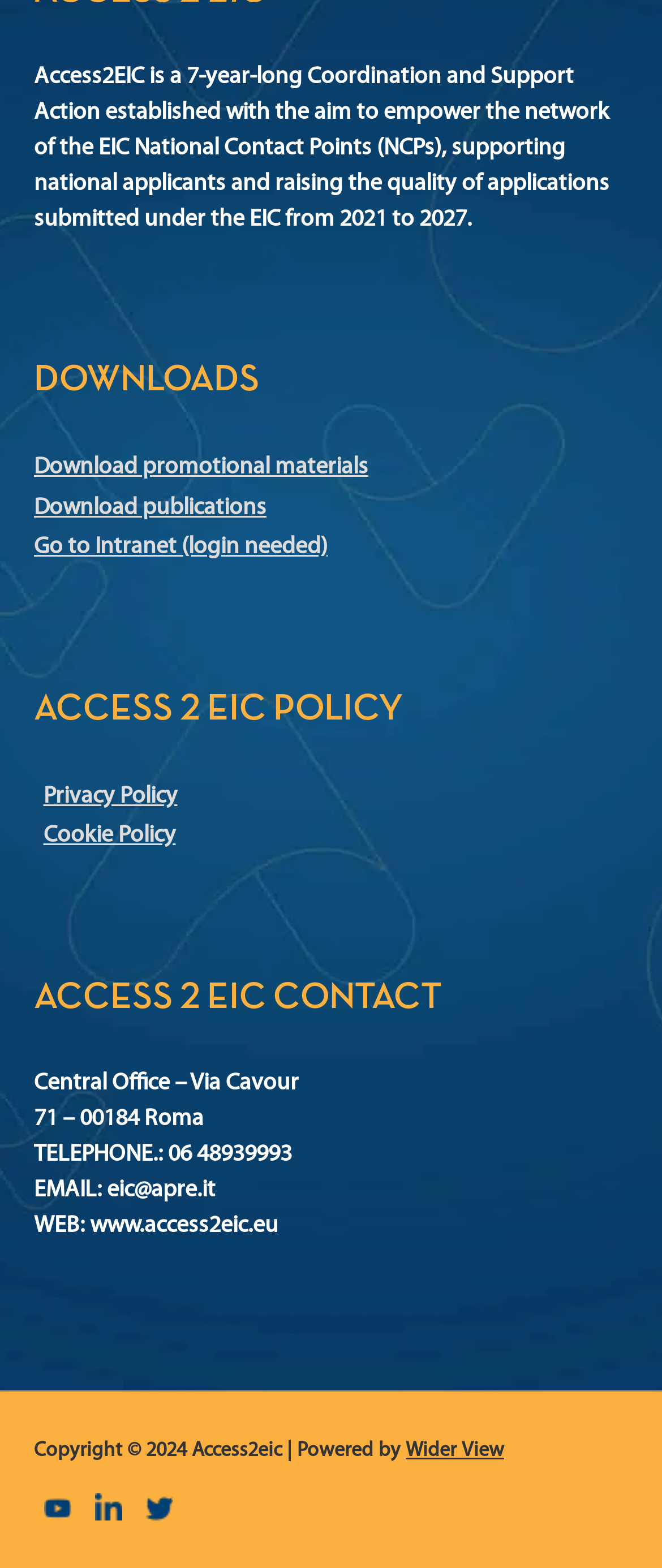Give the bounding box coordinates for the element described as: "Go to Intranet (login needed)".

[0.051, 0.341, 0.495, 0.357]